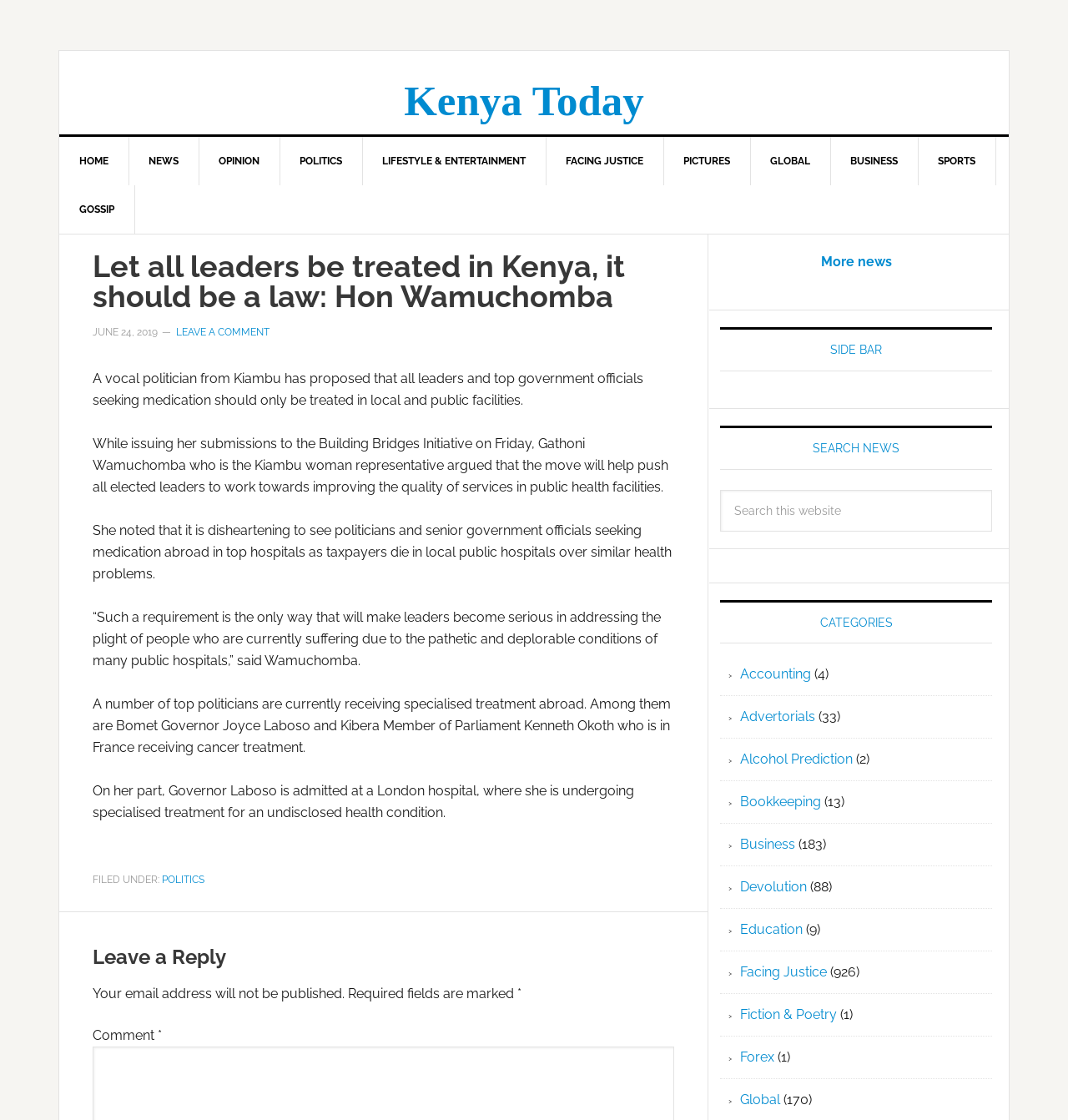Bounding box coordinates are to be given in the format (top-left x, top-left y, bottom-right x, bottom-right y). All values must be floating point numbers between 0 and 1. Provide the bounding box coordinate for the UI element described as: name="s" placeholder="Search this website"

[0.674, 0.437, 0.929, 0.474]